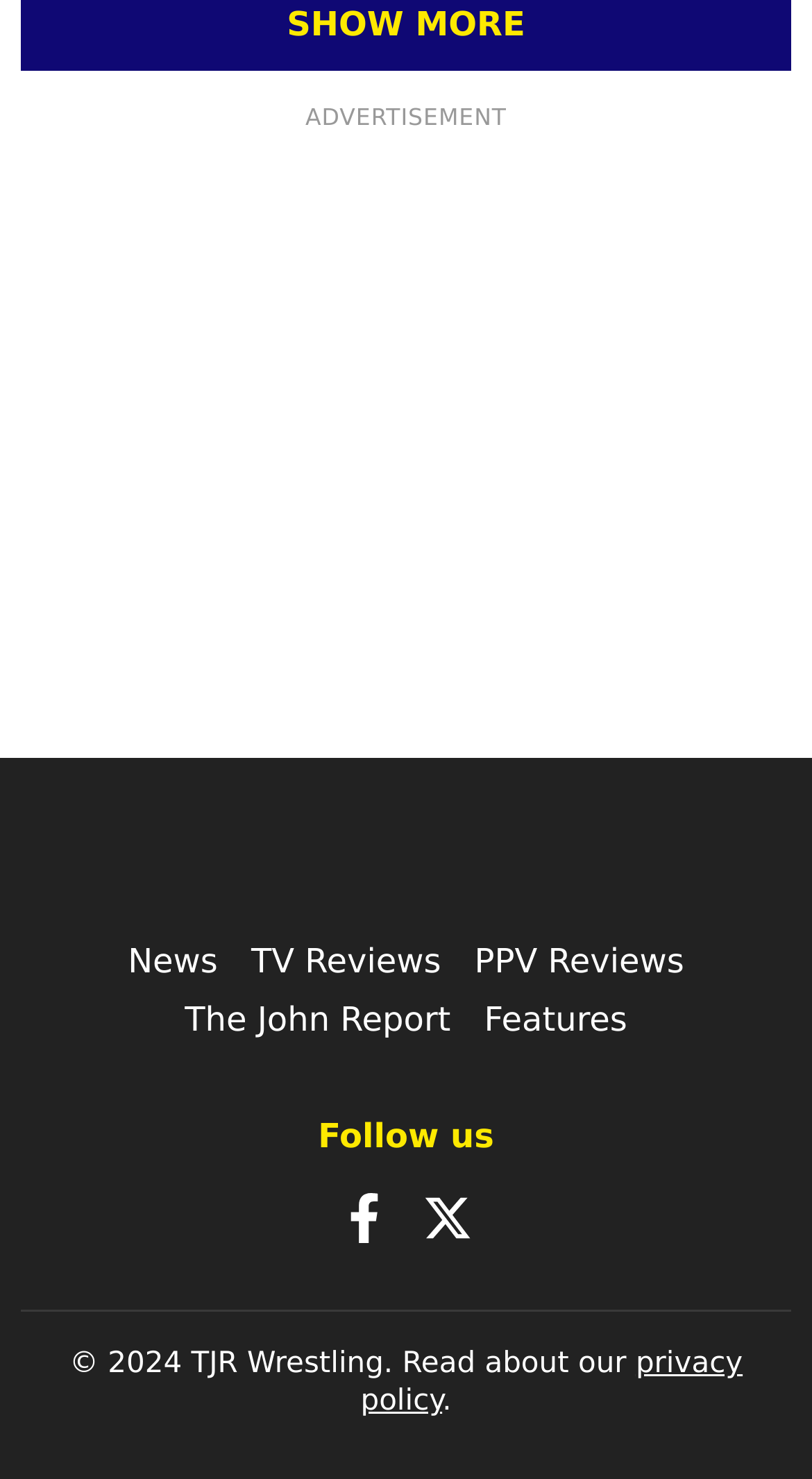Could you specify the bounding box coordinates for the clickable section to complete the following instruction: "Go to TV Reviews"?

[0.309, 0.636, 0.543, 0.663]